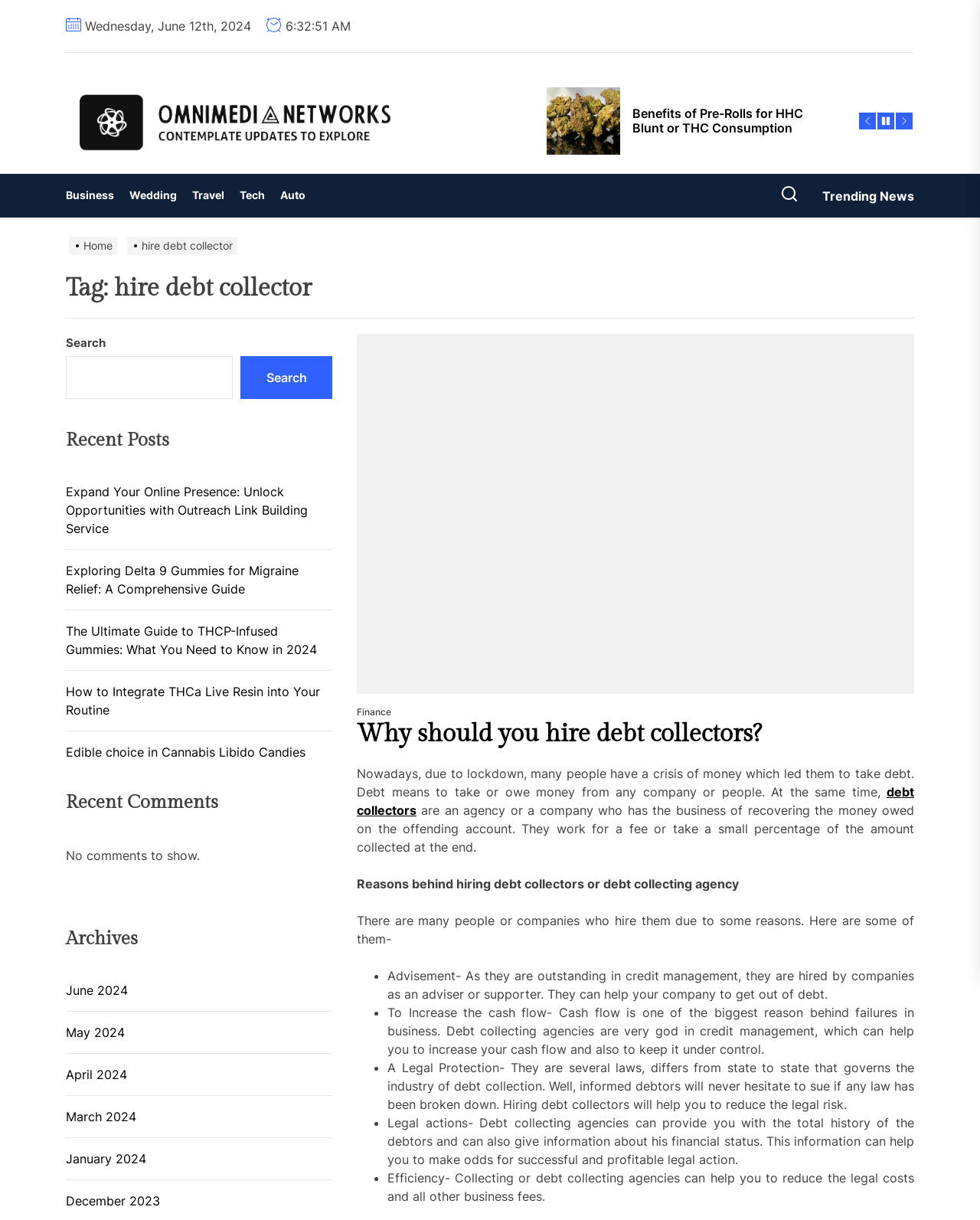How many recent posts are listed?
Using the image as a reference, give an elaborate response to the question.

The number of recent posts can be counted by looking at the link elements under the heading 'Recent Posts'. There are 5 link elements, each corresponding to a recent post.